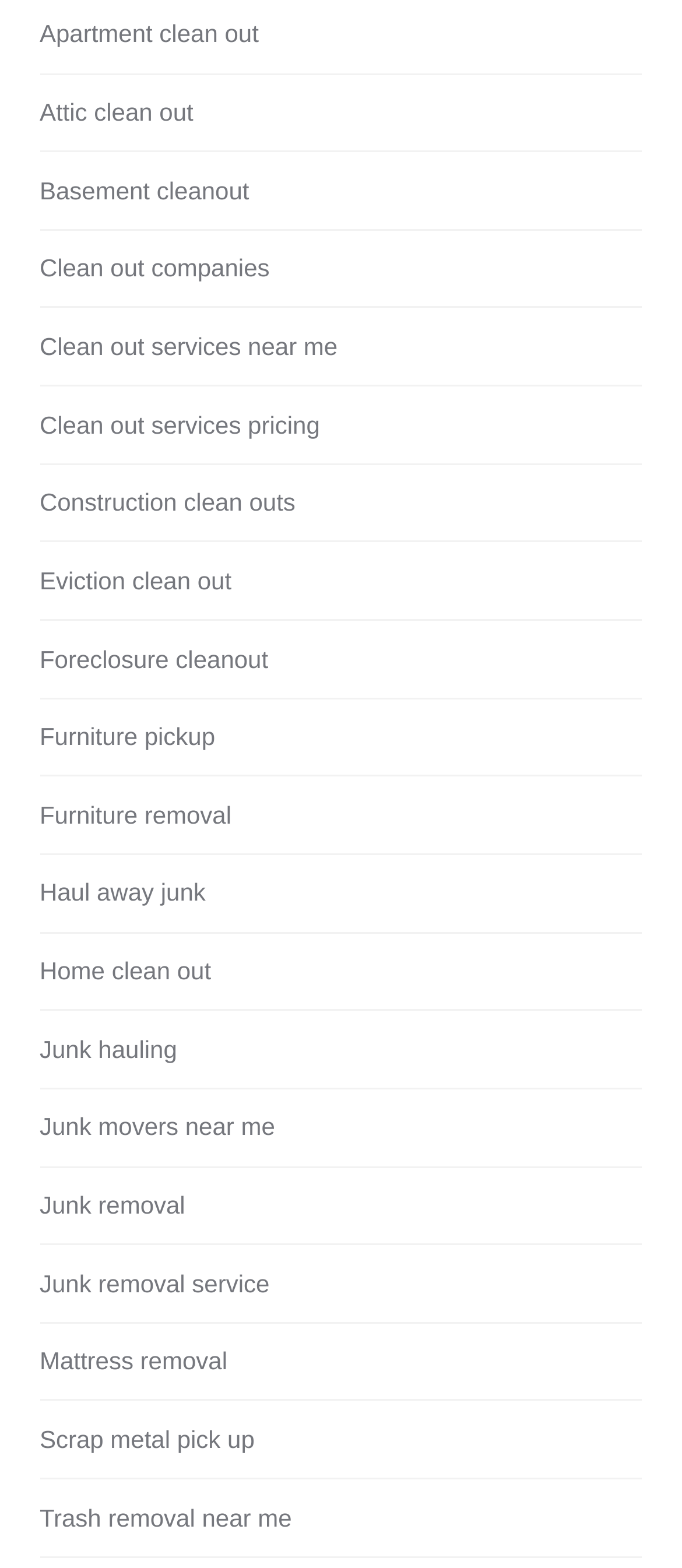Pinpoint the bounding box coordinates of the element you need to click to execute the following instruction: "View 'Junk removal service'". The bounding box should be represented by four float numbers between 0 and 1, in the format [left, top, right, bottom].

[0.058, 0.806, 0.395, 0.831]